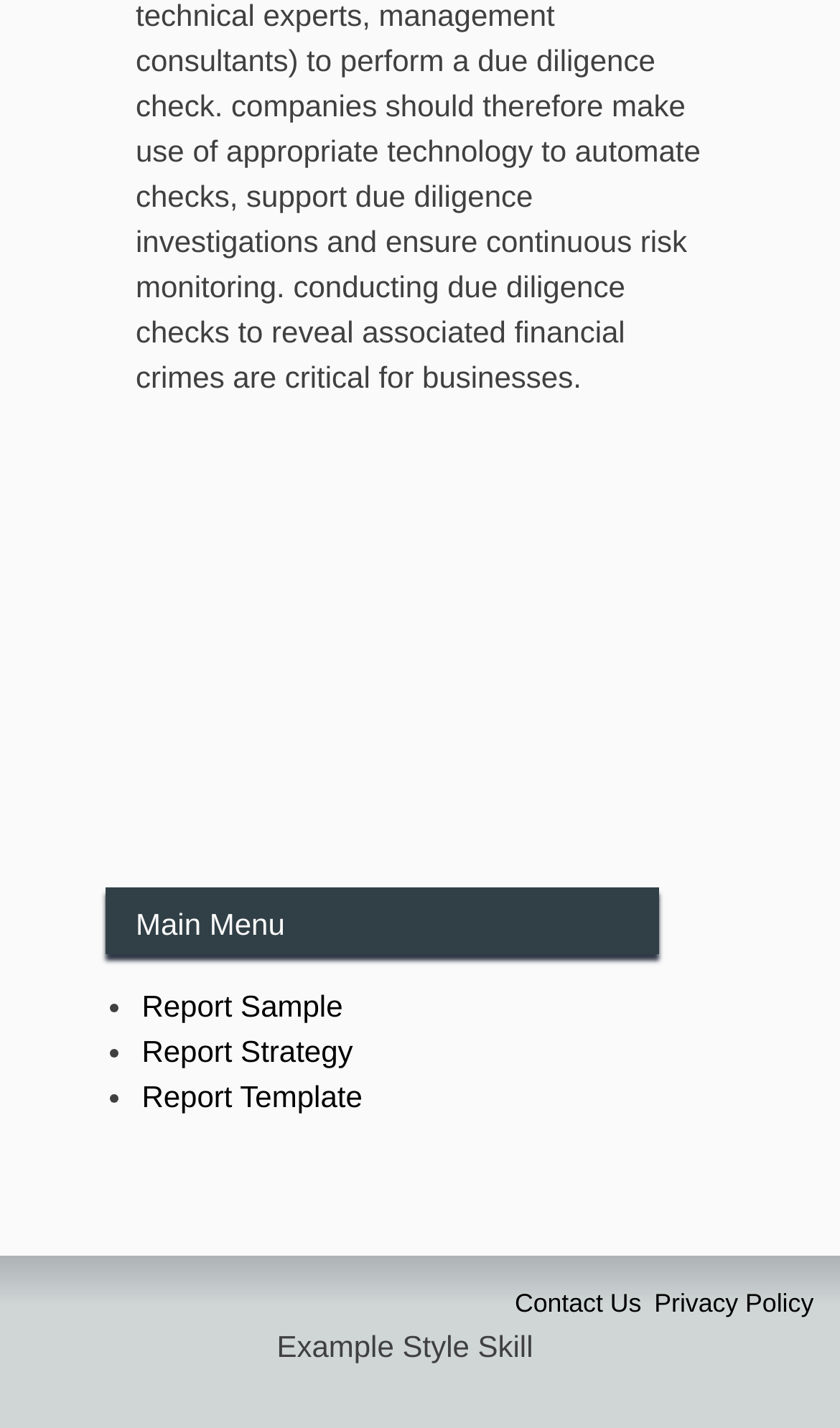Respond concisely with one word or phrase to the following query:
What is the purpose of the links at the bottom of the page?

Provide additional information